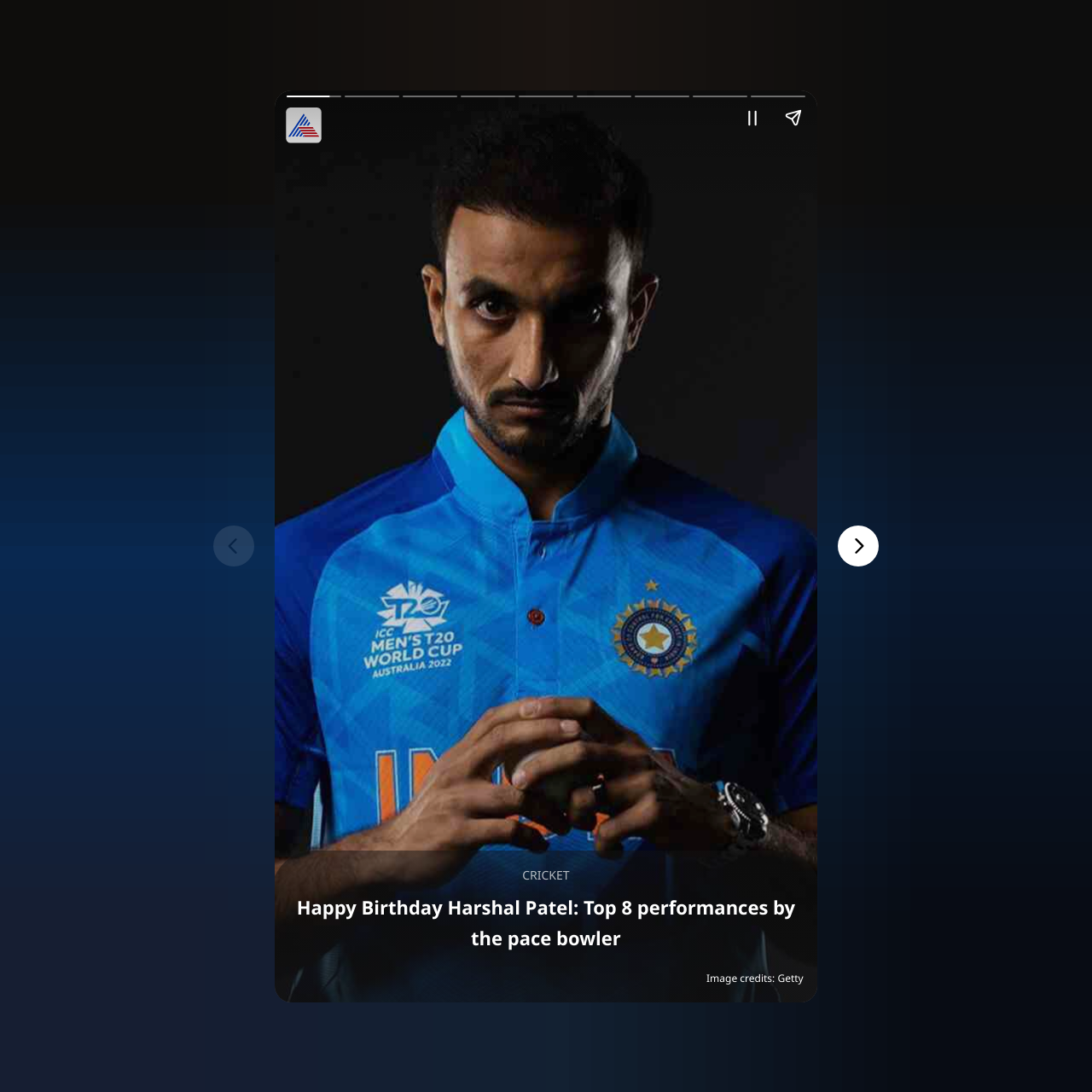Identify and extract the heading text of the webpage.

Happy Birthday Harshal Patel: Top 8 performances by the pace bowler